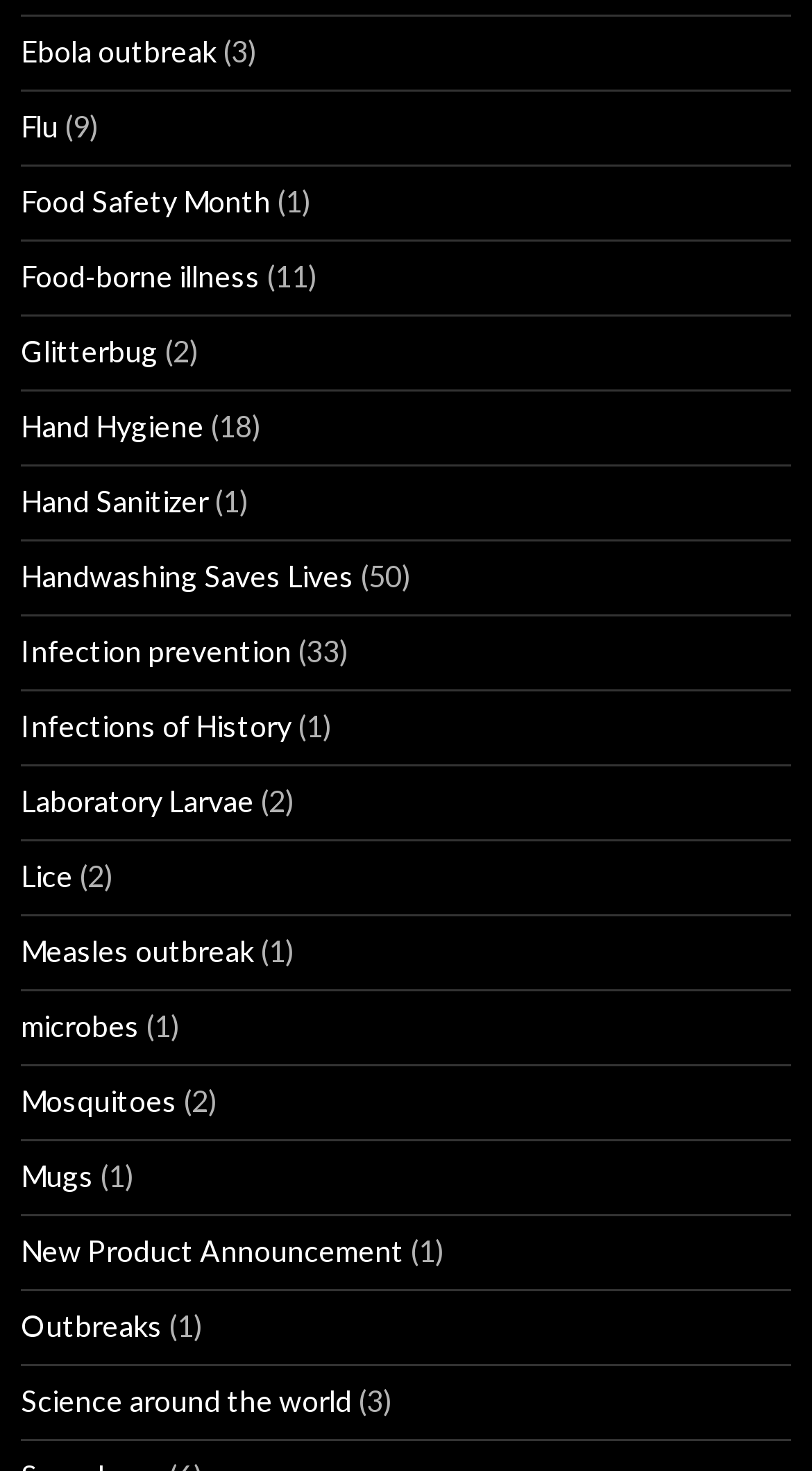Find the bounding box of the UI element described as follows: "alt="Yelp" title="Yelp"".

None